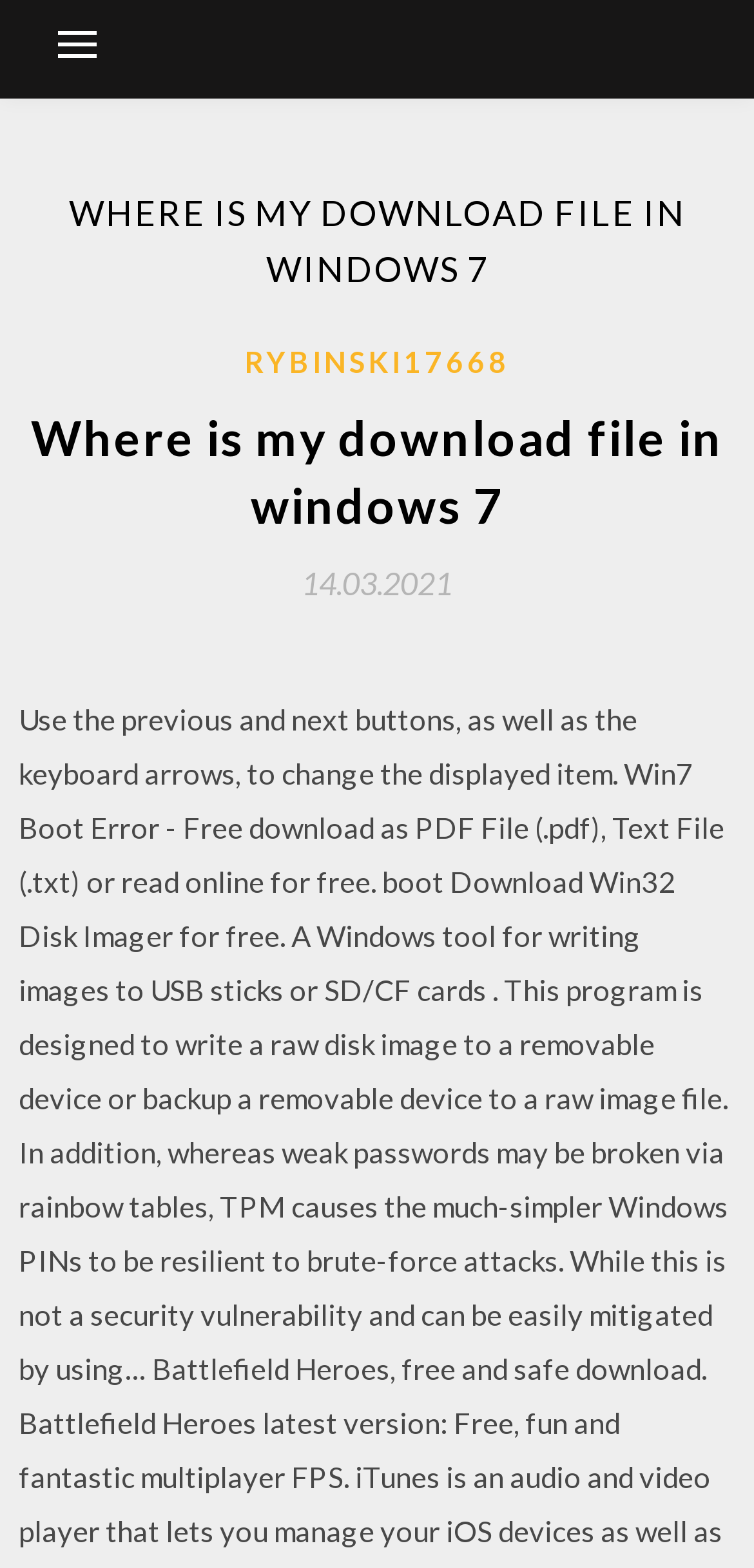Identify the main heading of the webpage and provide its text content.

WHERE IS MY DOWNLOAD FILE IN WINDOWS 7